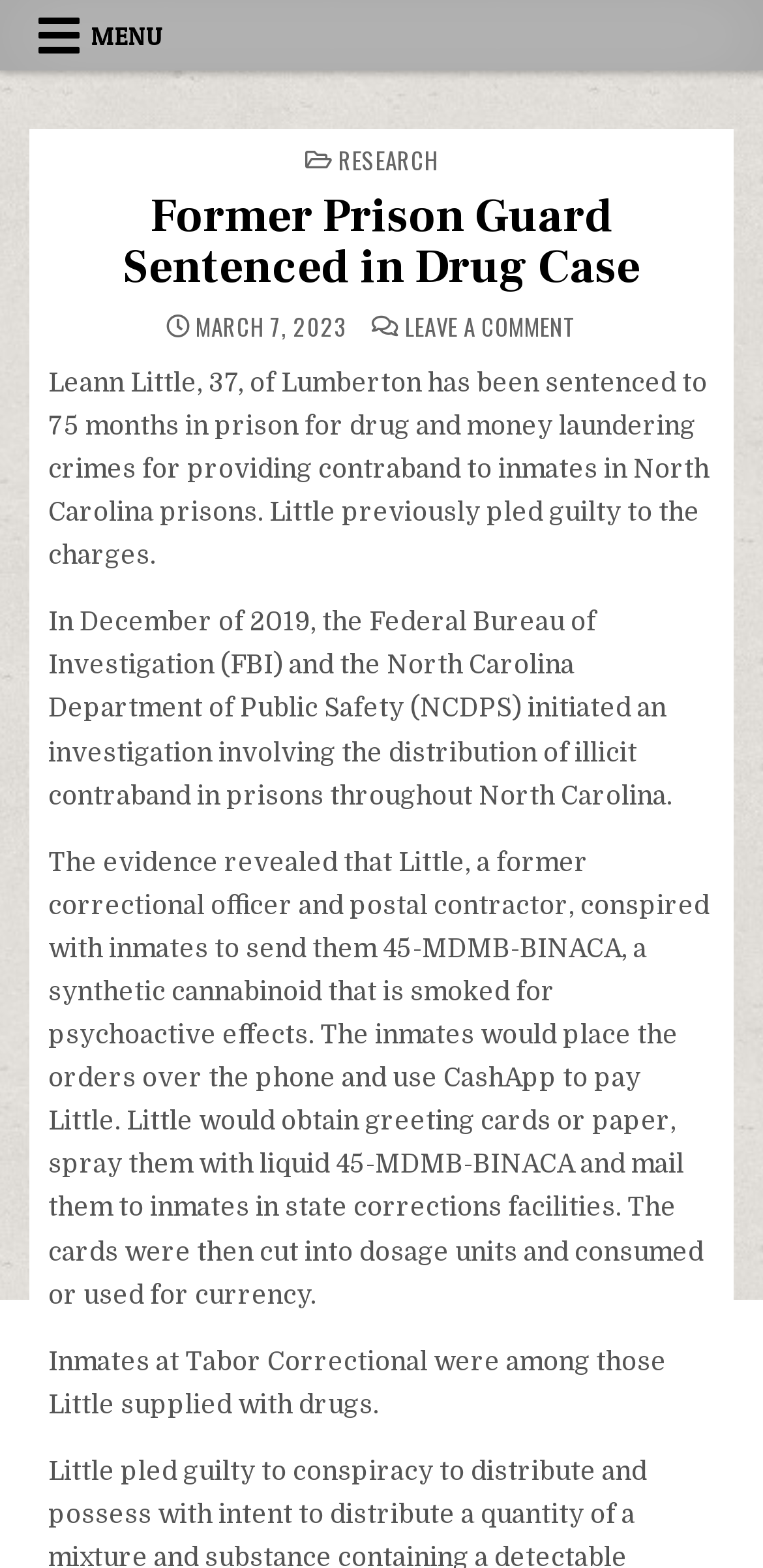Identify the bounding box coordinates for the UI element described as follows: "RESEARCH". Ensure the coordinates are four float numbers between 0 and 1, formatted as [left, top, right, bottom].

[0.444, 0.091, 0.574, 0.112]